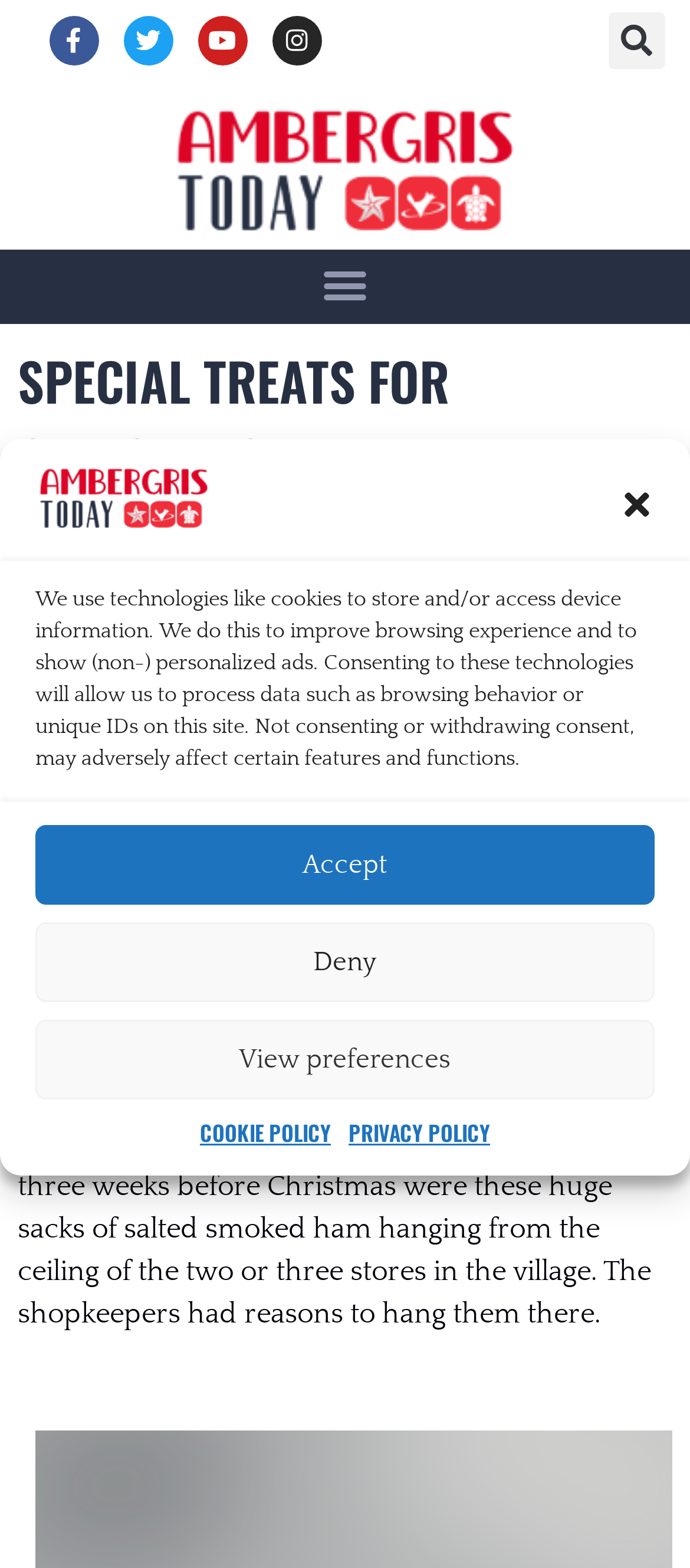Specify the bounding box coordinates of the area to click in order to follow the given instruction: "Search for something."

[0.882, 0.008, 0.964, 0.044]